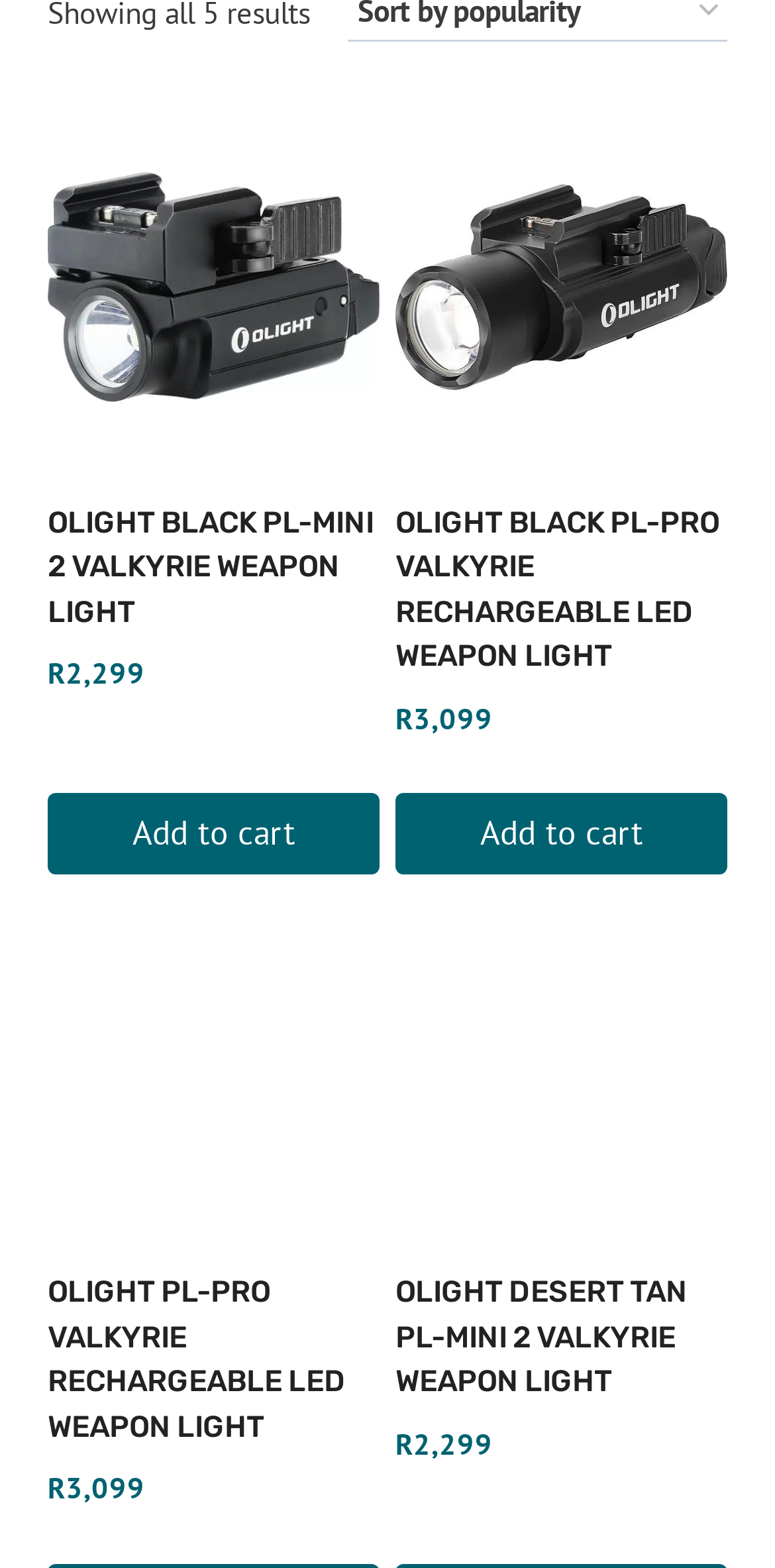Determine the bounding box coordinates of the clickable region to execute the instruction: "Add Olight Black PL-Mini 2 Valkyrie Weapon Light to cart". The coordinates should be four float numbers between 0 and 1, denoted as [left, top, right, bottom].

[0.062, 0.506, 0.49, 0.558]